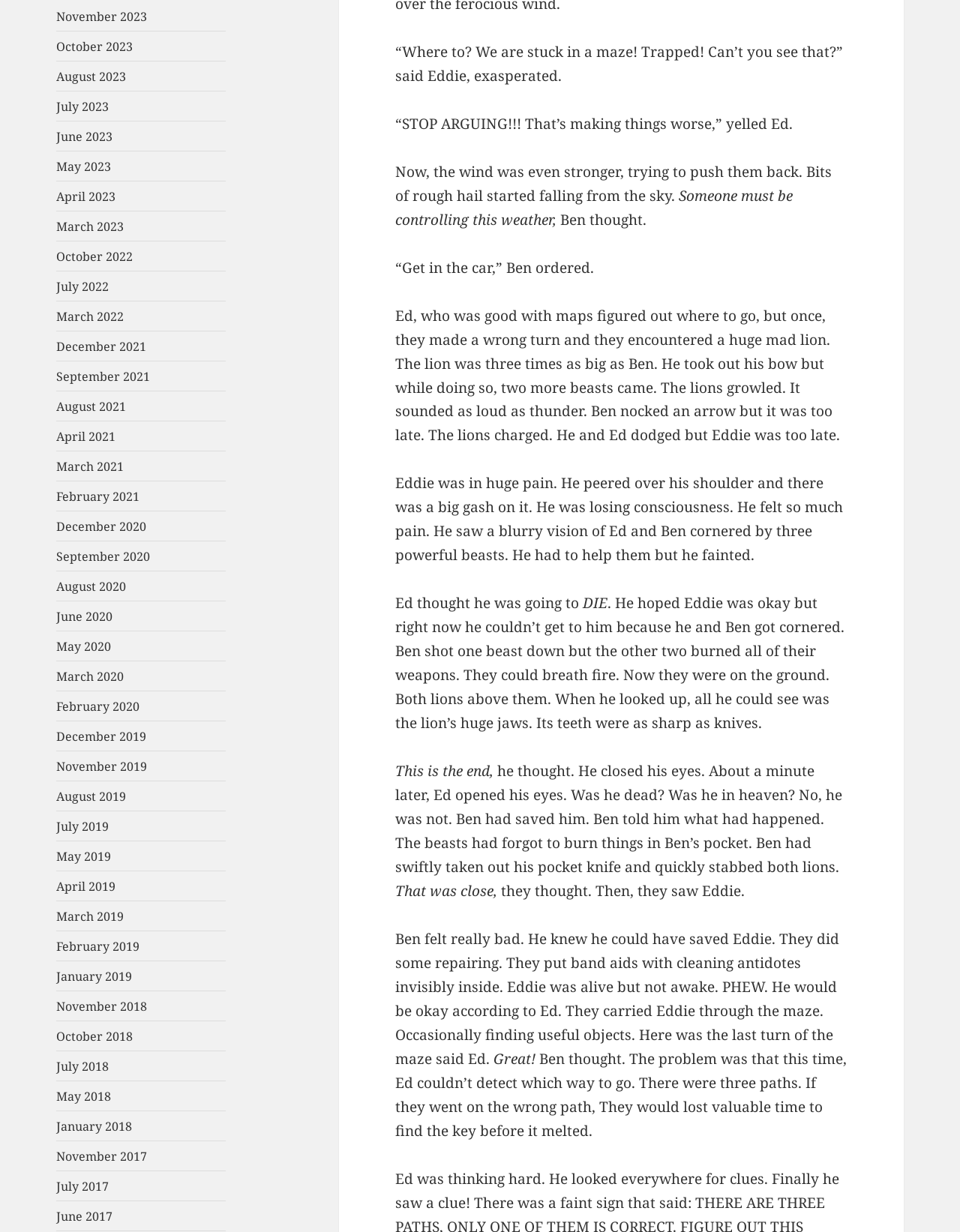What was Eddie's condition after being attacked by the lion?
Please give a well-detailed answer to the question.

I read the story and found the part where Eddie was attacked by the lion and lost consciousness, but was later revived by Ben and Ed.